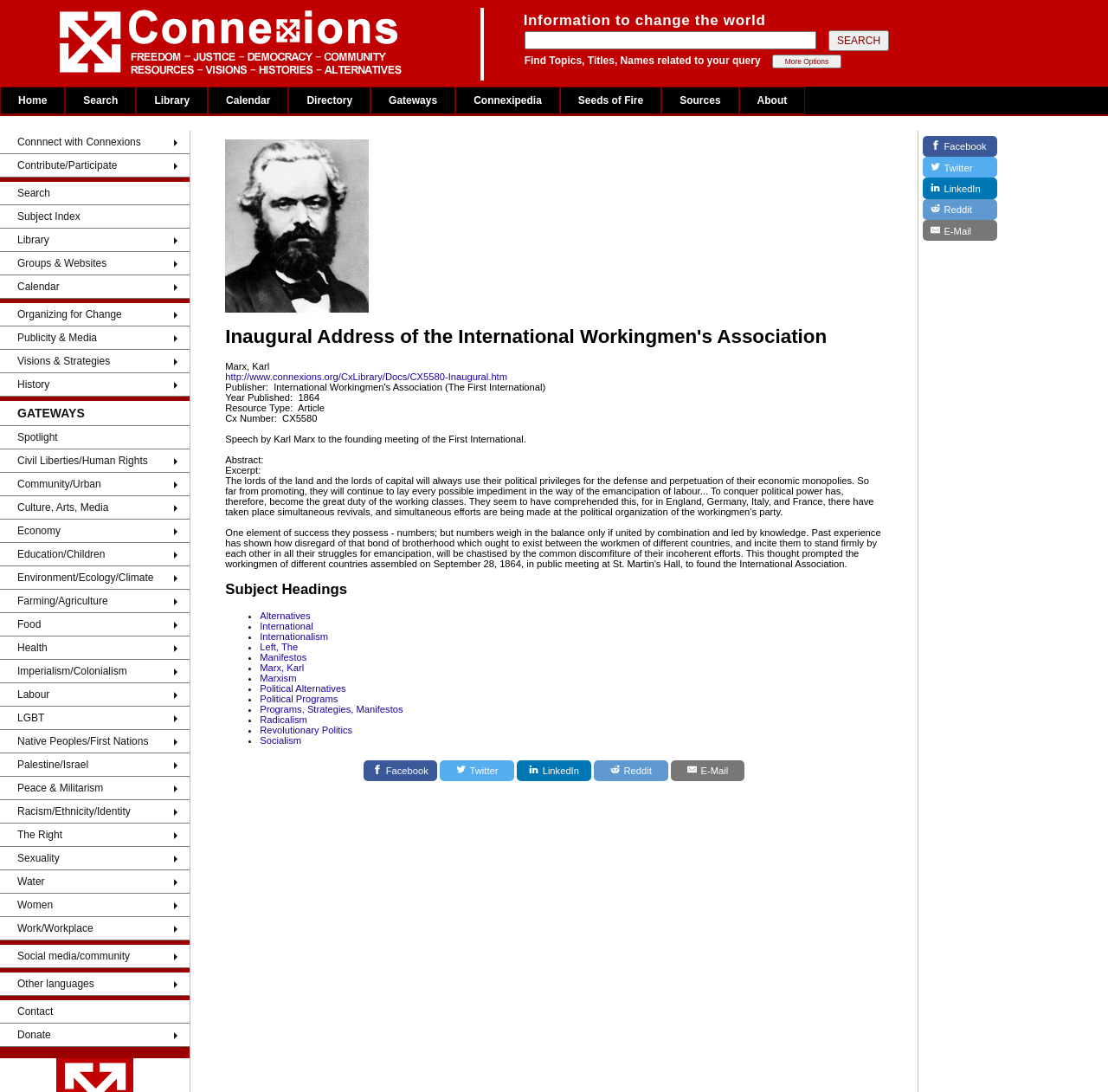Answer the following in one word or a short phrase: 
What is the text of the second table cell in the first table row?

Information to change the world